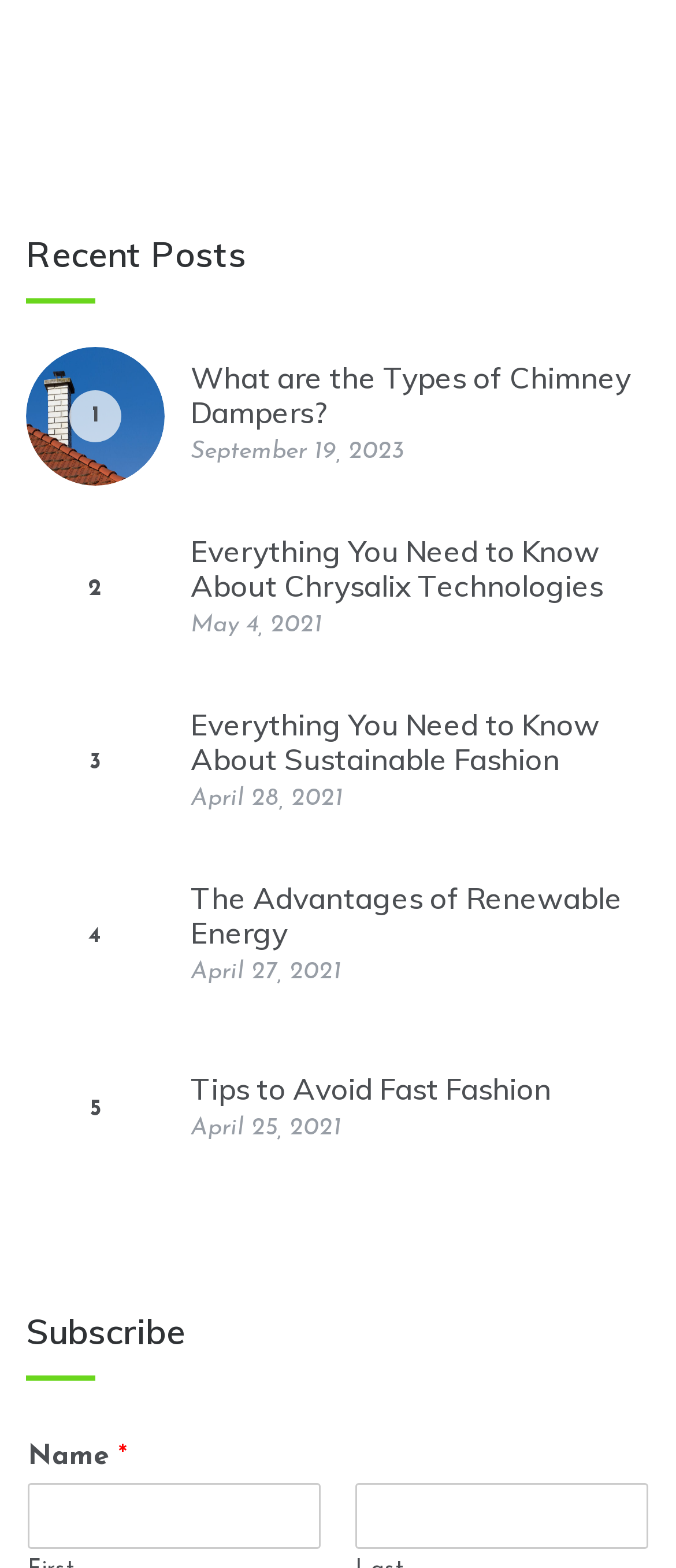What is the title of the first recent post?
With the help of the image, please provide a detailed response to the question.

I looked at the first figure element with a link and an image, which is likely to represent the first recent post. The link text is 'Chimney on a roof', which is likely to be the title of the post.